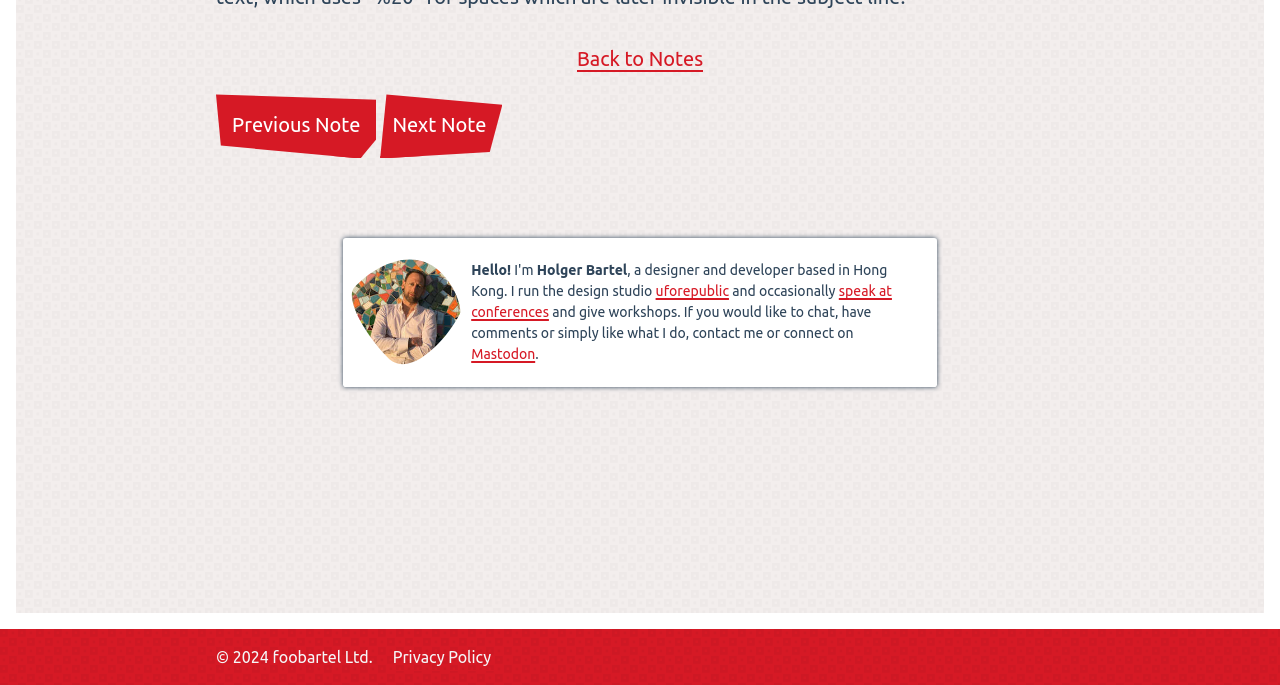Using the description: "GET ABORTION APPOINTMENT", determine the UI element's bounding box coordinates. Ensure the coordinates are in the format of four float numbers between 0 and 1, i.e., [left, top, right, bottom].

None